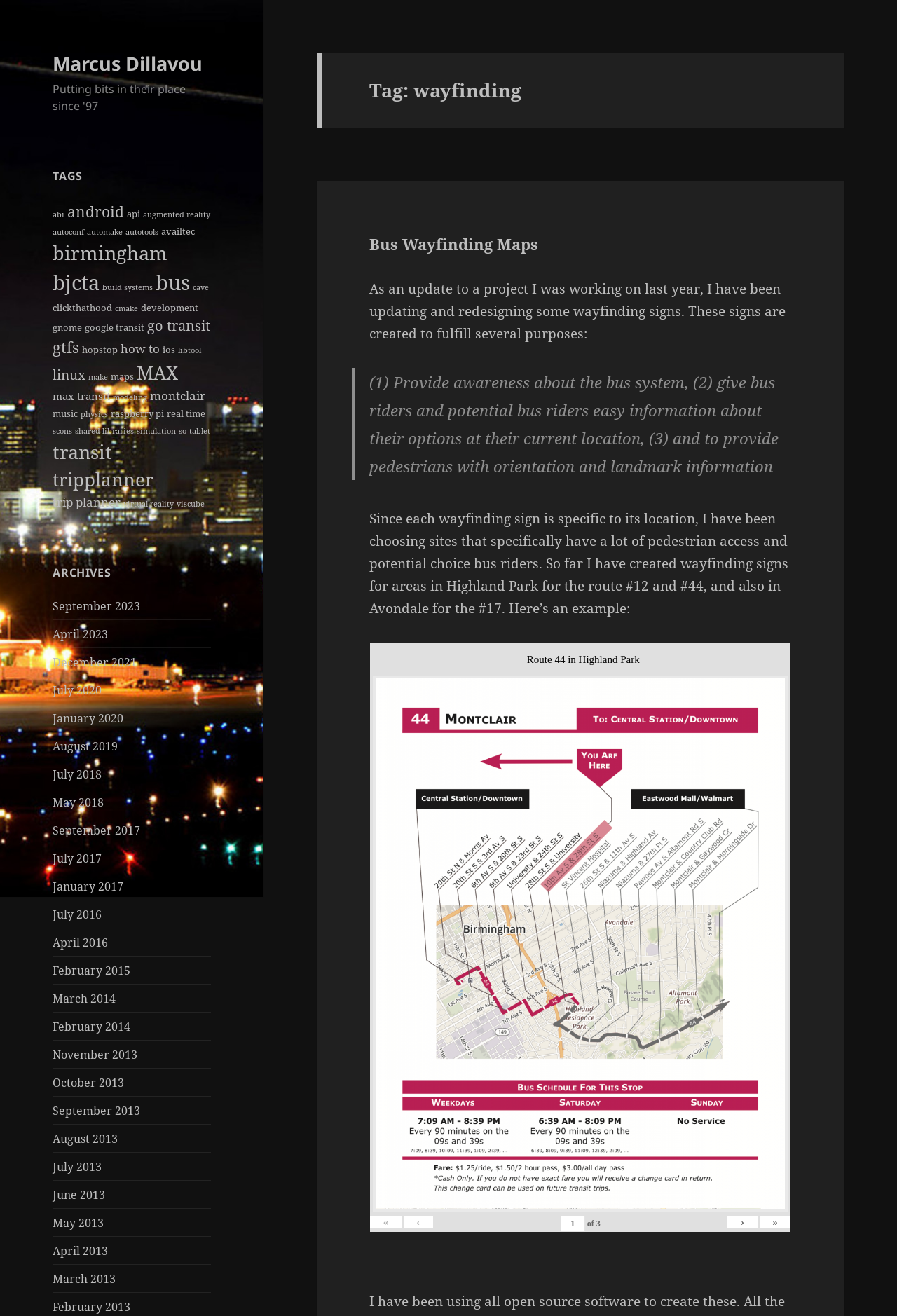Generate a comprehensive caption for the webpage you are viewing.

The webpage is about wayfinding, specifically focused on Marcus Dillavou. At the top, there is a link to Marcus Dillavou's profile. Below that, there is a heading "TAGS" followed by a navigation menu with 47 links to various tags, such as "abi", "android", "api", and many more. These links are arranged in a vertical list, with the first link starting from the top-left corner of the page and the last link ending at the bottom-left corner.

To the right of the tags navigation menu, there is a heading "ARCHIVES" followed by 27 links to archived posts, organized by month and year, from September 2023 to February 2013. These links are also arranged in a vertical list, starting from the top-right corner of the page and ending at the bottom-right corner.

At the bottom of the page, there are three headings: "Tag: wayfinding", "Bus Wayfinding Maps", and an empty header. These headings are centered on the page, with the first one at the top, the second one in the middle, and the third one at the bottom.